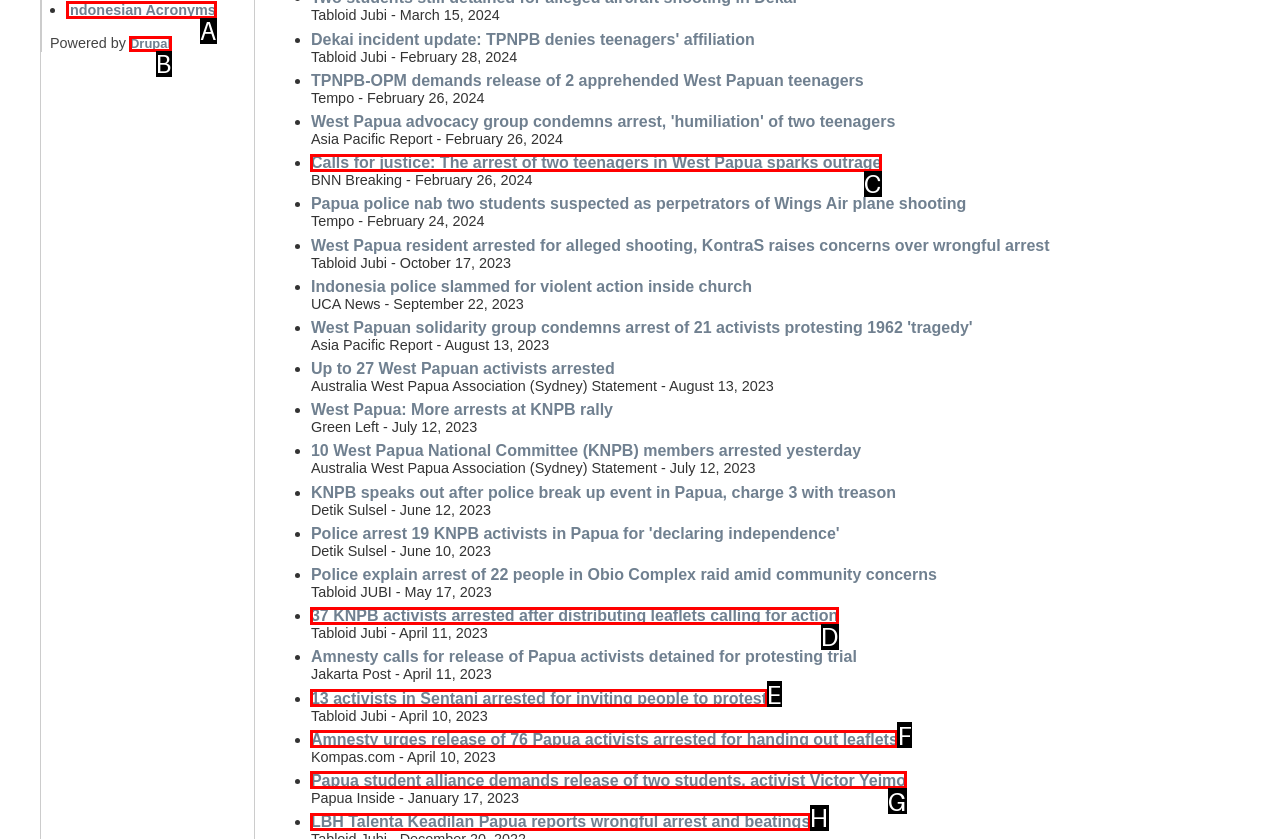Which UI element should you click on to achieve the following task: Click on 'Indonesian Acronyms'? Provide the letter of the correct option.

A